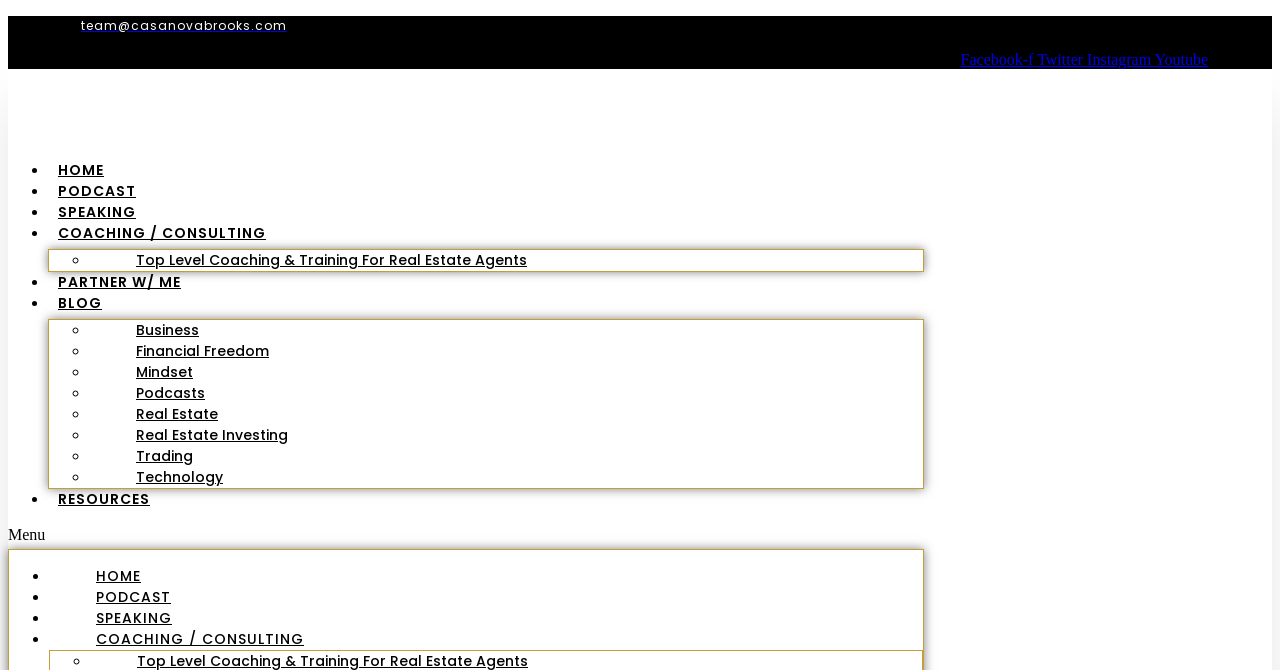How many categories are there under the 'Top Level Coaching & Training For Real Estate Agents' link?
Please use the image to deliver a detailed and complete answer.

I found the link 'Top Level Coaching & Training For Real Estate Agents' and counted the categories listed below it. There are 9 categories: Business, Financial Freedom, Mindset, Podcasts, Real Estate, Real Estate Investing, Trading, Technology.